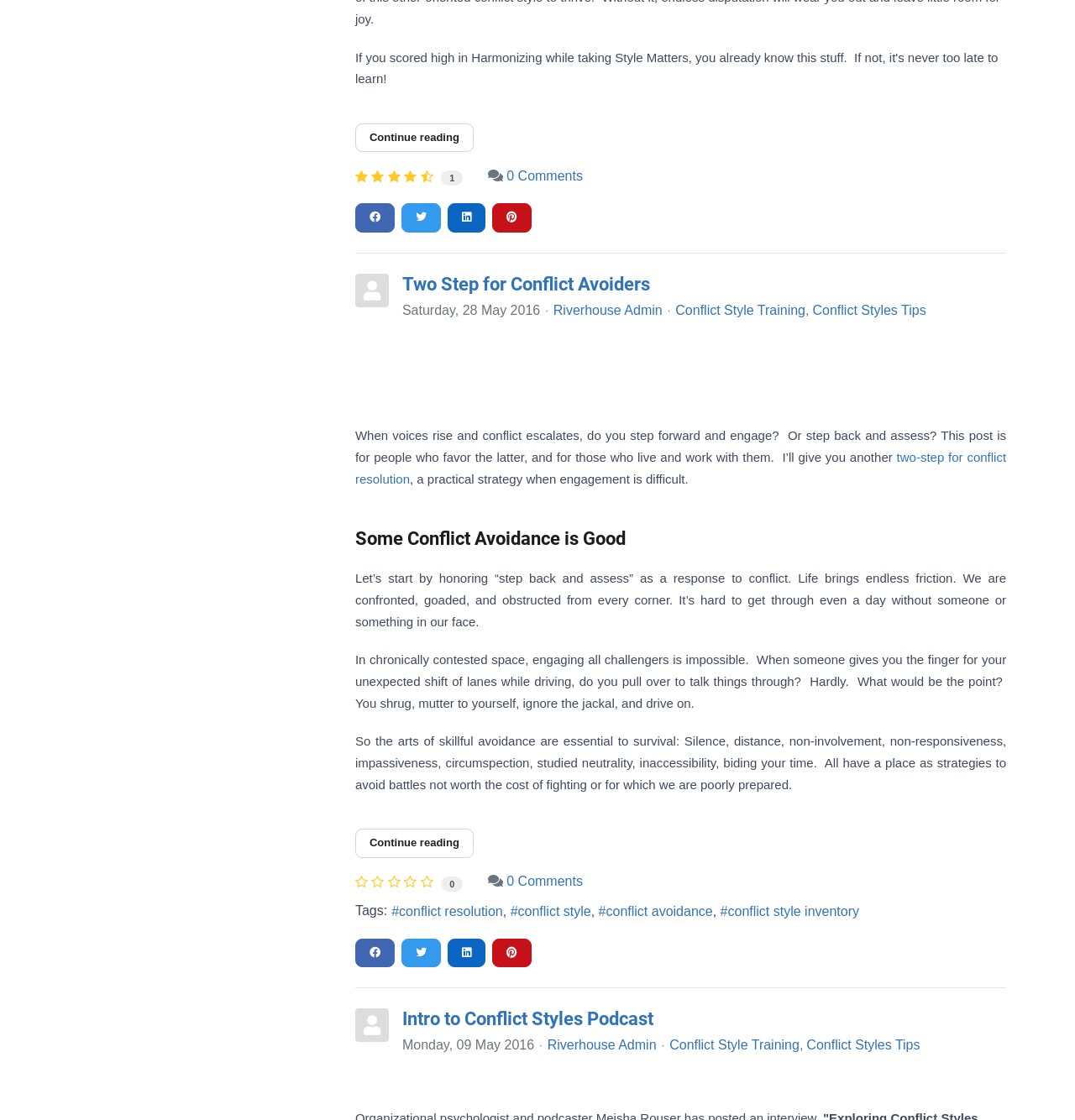How many comments are there on this article?
Using the image as a reference, answer the question with a short word or phrase.

0